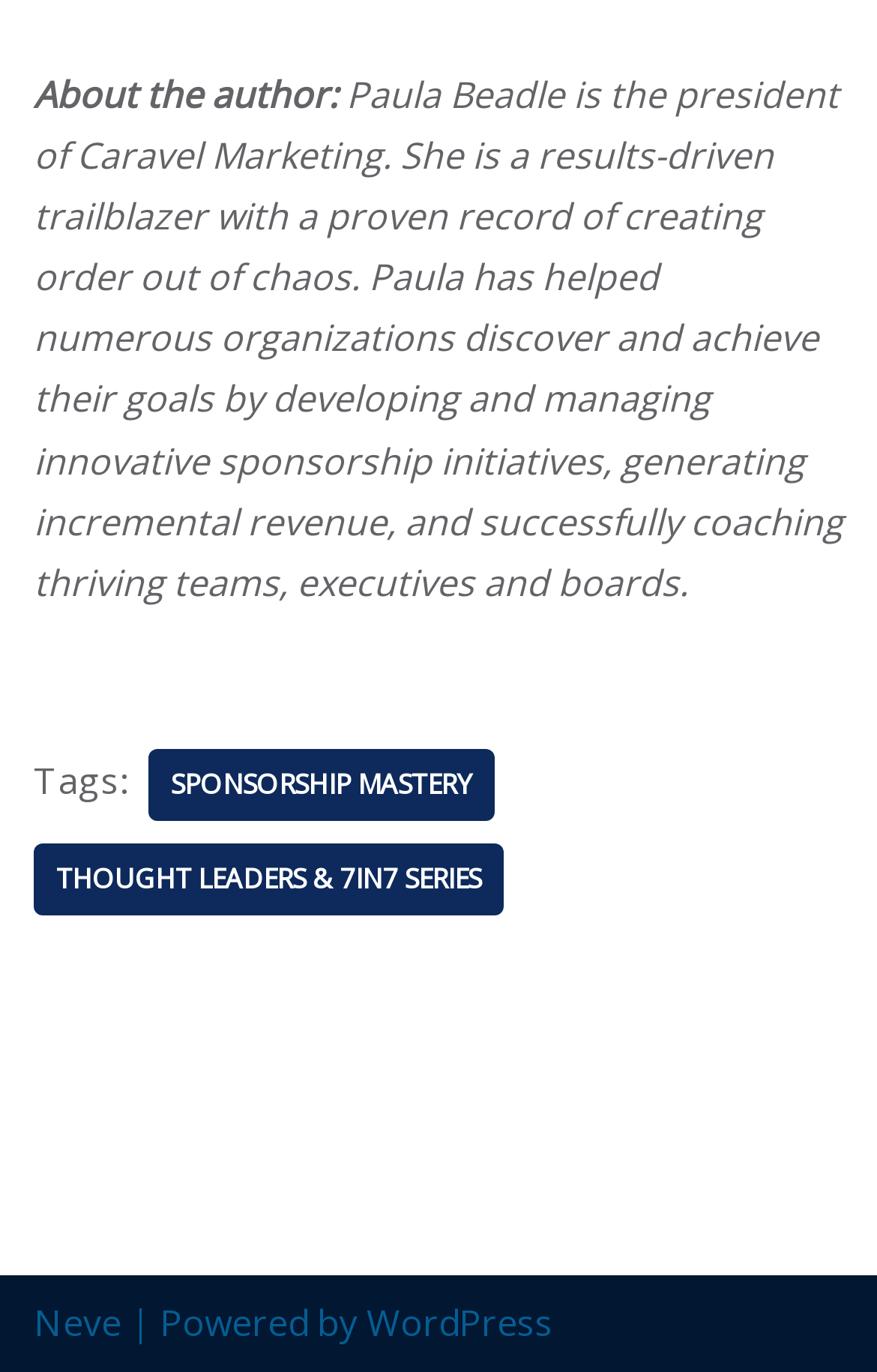Refer to the image and answer the question with as much detail as possible: Who is the president of Caravel Marketing?

The answer can be found in the StaticText element with the text 'About the author:' which is followed by another StaticText element that describes Paula Beadle as the president of Caravel Marketing.